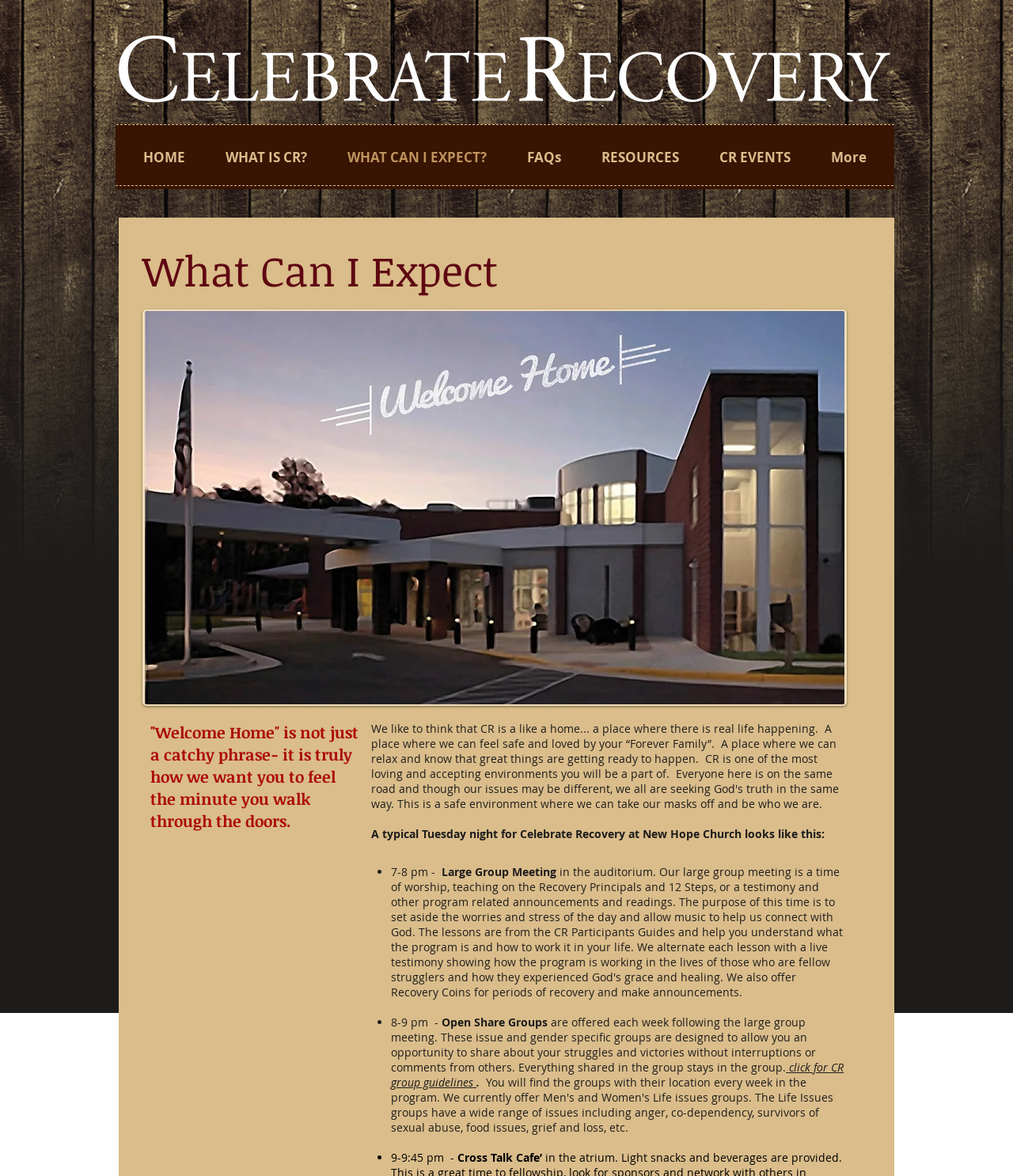Determine the bounding box coordinates of the area to click in order to meet this instruction: "go to home page".

[0.121, 0.121, 0.202, 0.146]